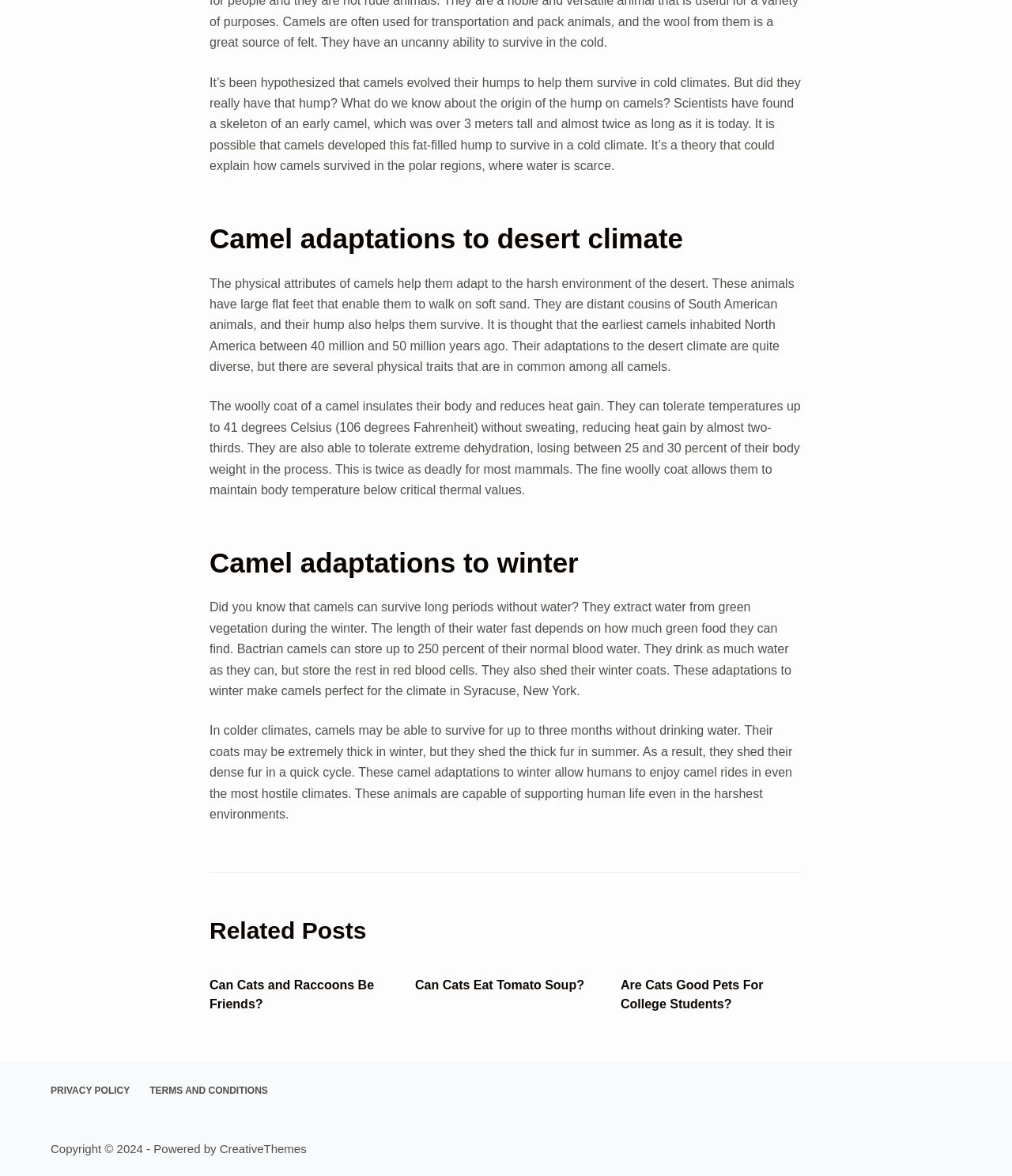Give a one-word or short phrase answer to this question: 
What is the purpose of a camel's hump?

To survive in cold climates